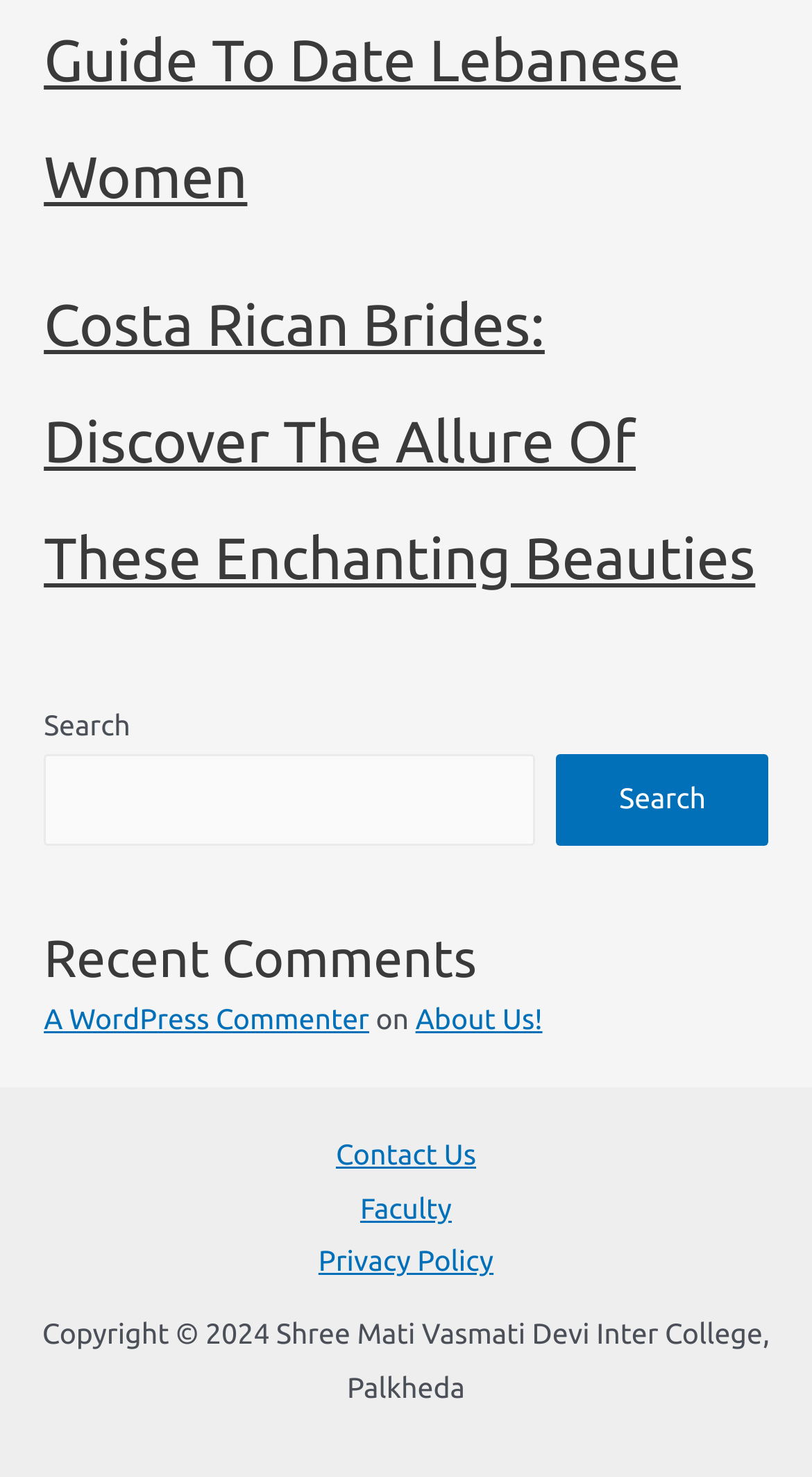Please determine the bounding box coordinates of the element's region to click in order to carry out the following instruction: "Search for something". The coordinates should be four float numbers between 0 and 1, i.e., [left, top, right, bottom].

[0.054, 0.511, 0.66, 0.573]